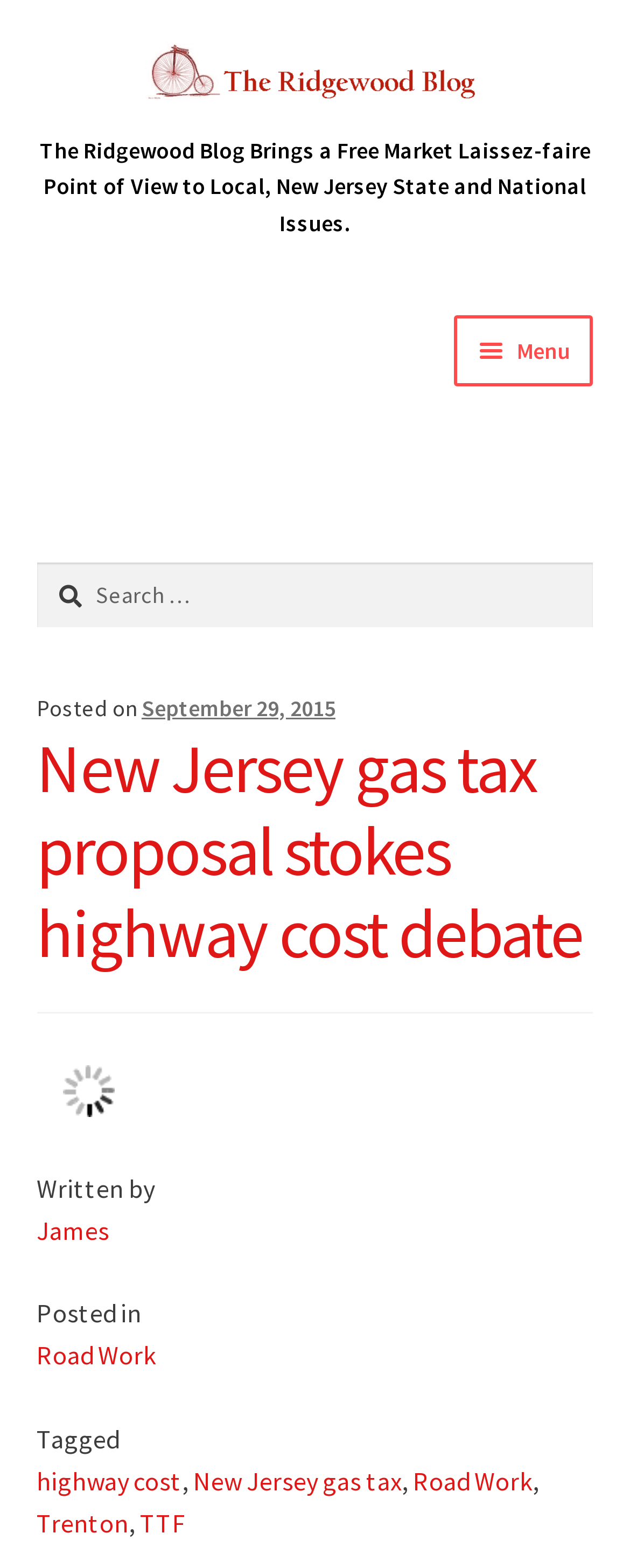Please determine the main heading text of this webpage.

New Jersey gas tax proposal stokes highway cost debate